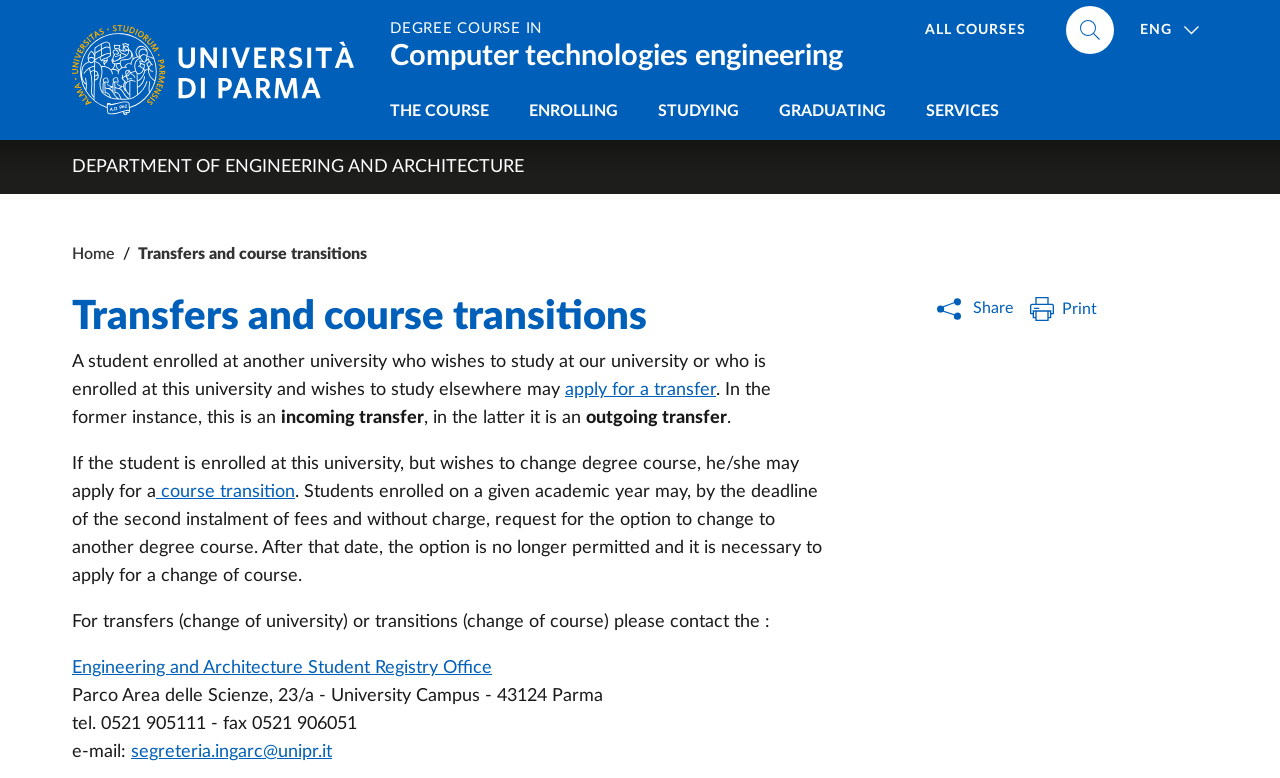Identify the bounding box coordinates for the UI element described as follows: infinite health physiotherapists. Use the format (top-left x, top-left y, bottom-right x, bottom-right y) and ensure all values are floating point numbers between 0 and 1.

None